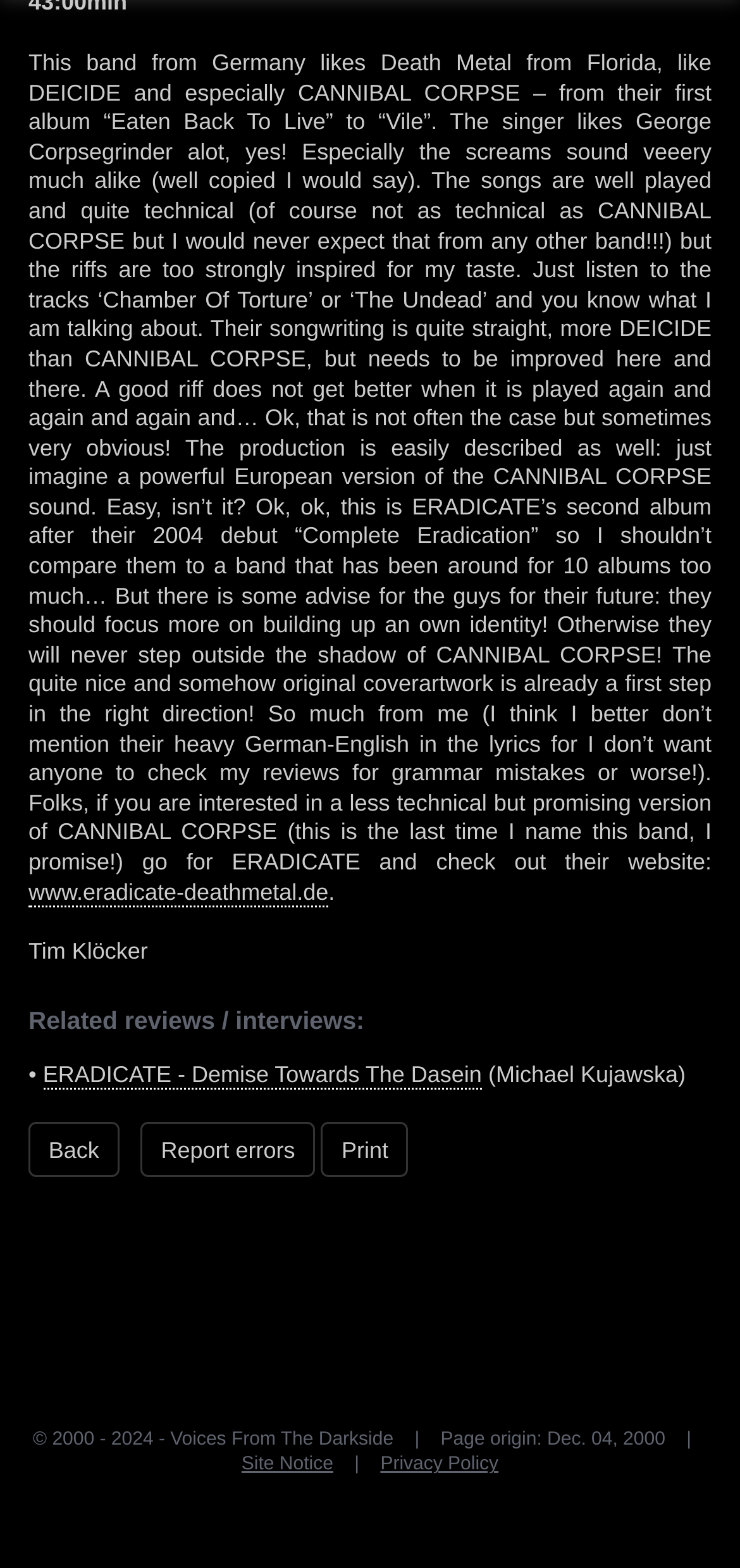Identify the bounding box coordinates for the element that needs to be clicked to fulfill this instruction: "Read reviews by Tim Klöcker". Provide the coordinates in the format of four float numbers between 0 and 1: [left, top, right, bottom].

[0.038, 0.598, 0.2, 0.615]